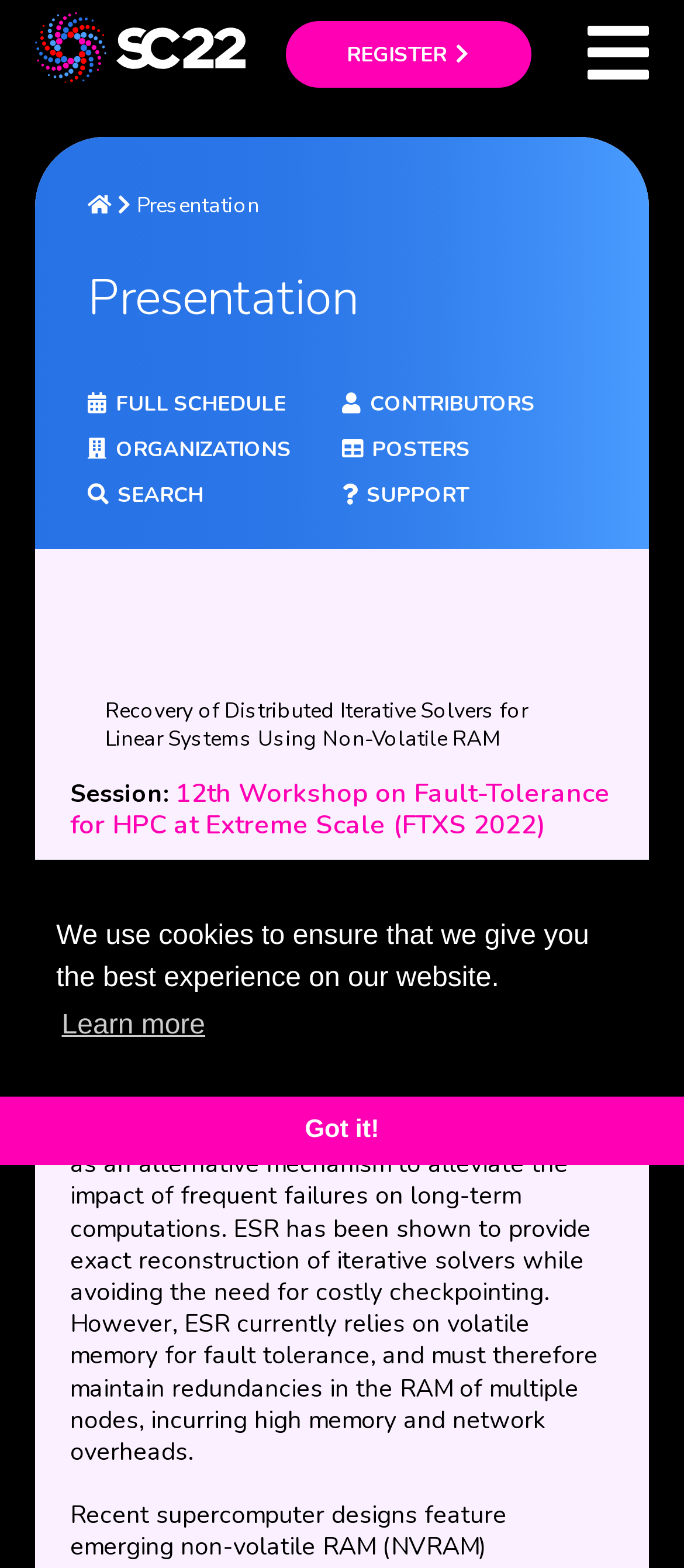Please determine the bounding box coordinates of the element's region to click for the following instruction: "search for presentations".

[0.172, 0.307, 0.297, 0.325]